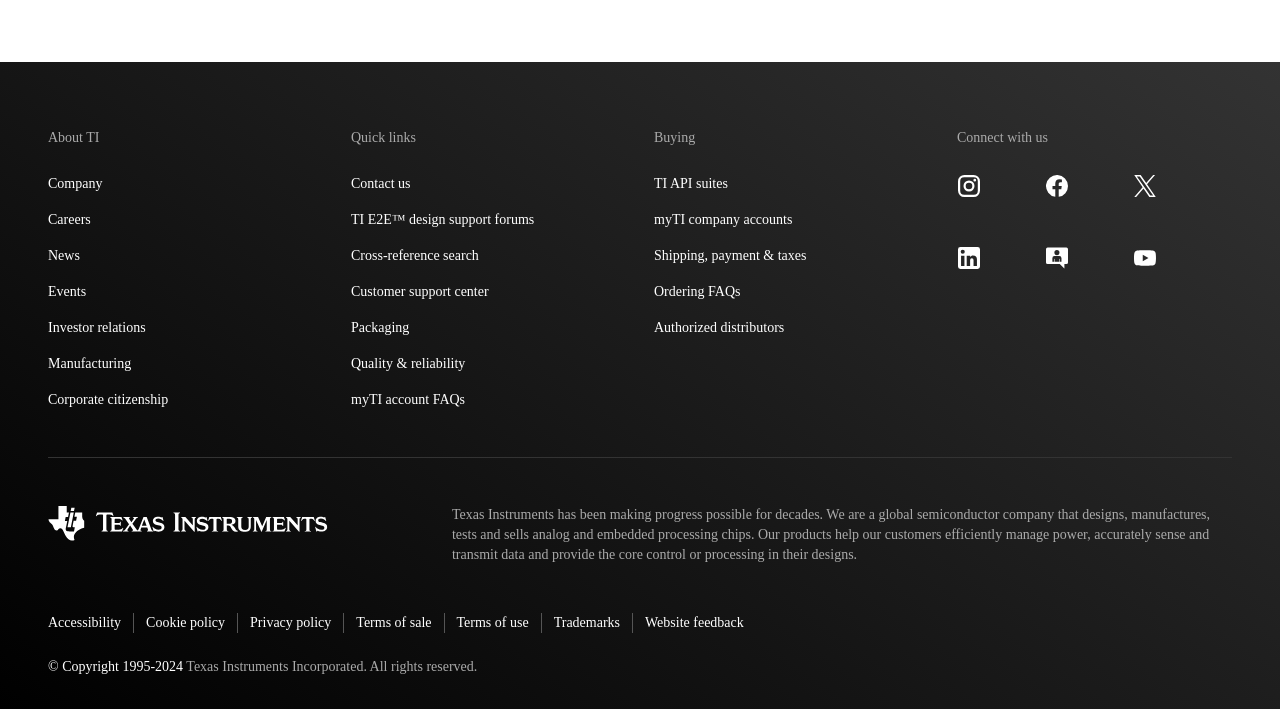Please locate the bounding box coordinates of the element that needs to be clicked to achieve the following instruction: "View TI E2E design support forums". The coordinates should be four float numbers between 0 and 1, i.e., [left, top, right, bottom].

[0.274, 0.297, 0.424, 0.326]